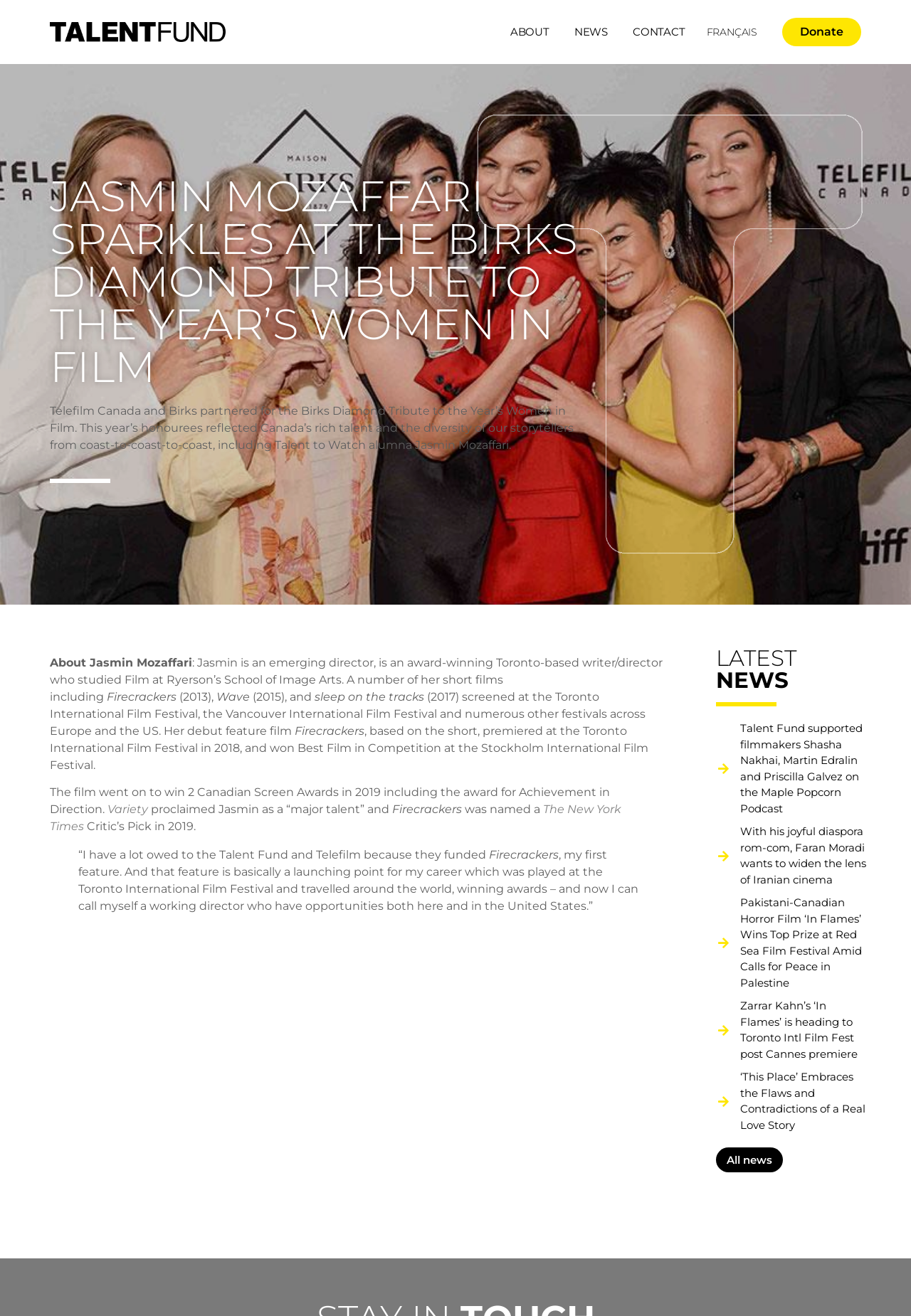Locate the bounding box coordinates of the area where you should click to accomplish the instruction: "Donate to the Talent Fund".

[0.859, 0.014, 0.945, 0.035]